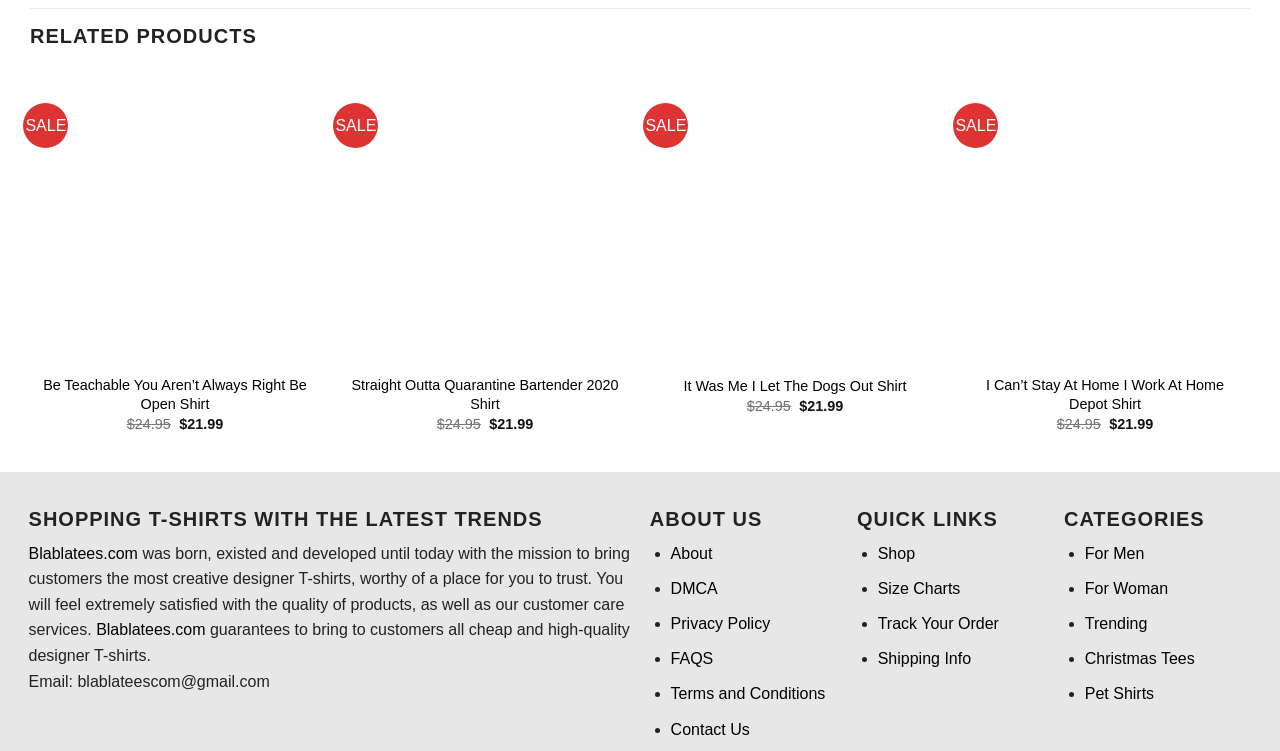Find the bounding box coordinates of the area to click in order to follow the instruction: "Learn more about 'About Us'".

[0.524, 0.725, 0.557, 0.748]